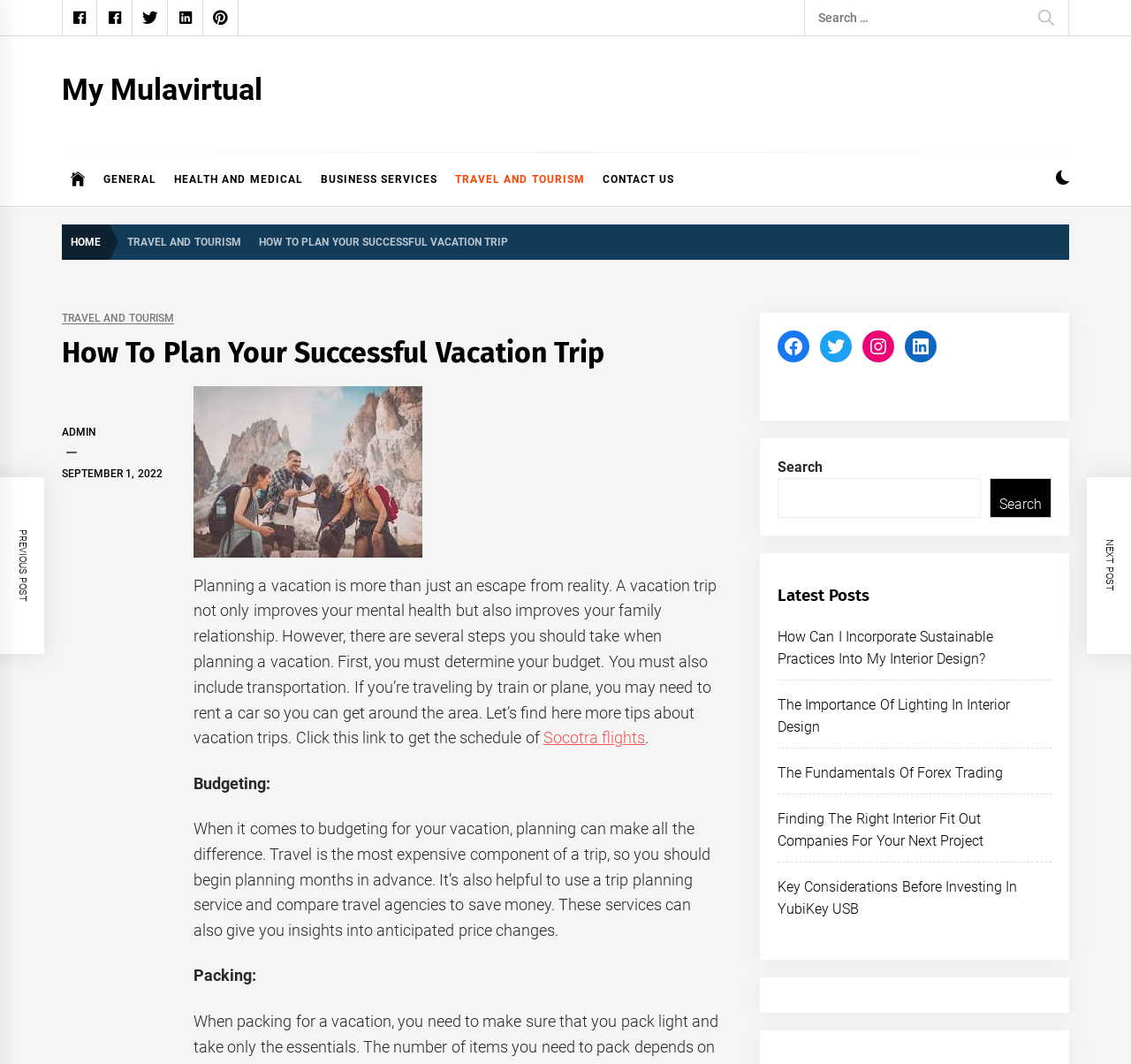Please specify the bounding box coordinates of the clickable region to carry out the following instruction: "Click on Nt Design logo". The coordinates should be four float numbers between 0 and 1, in the format [left, top, right, bottom].

None